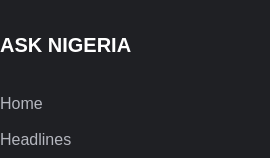Generate an elaborate caption that covers all aspects of the image.

The image features a bold heading that reads "ASK NIGERIA," prominently displayed to capture attention. Below the heading, there are links labeled "Home," "Headlines," "Entertainment," and "Contact," providing easy navigation options for users. The overall design is sleek and modern, with a dark background that enhances the visibility of the white text. This layout is designed to guide visitors through the website effectively, ensuring they can access a variety of content related to Nigerian news and entertainment seamlessly. The structure indicates a focus on user-friendly interface elements tailored for an engaging browsing experience.